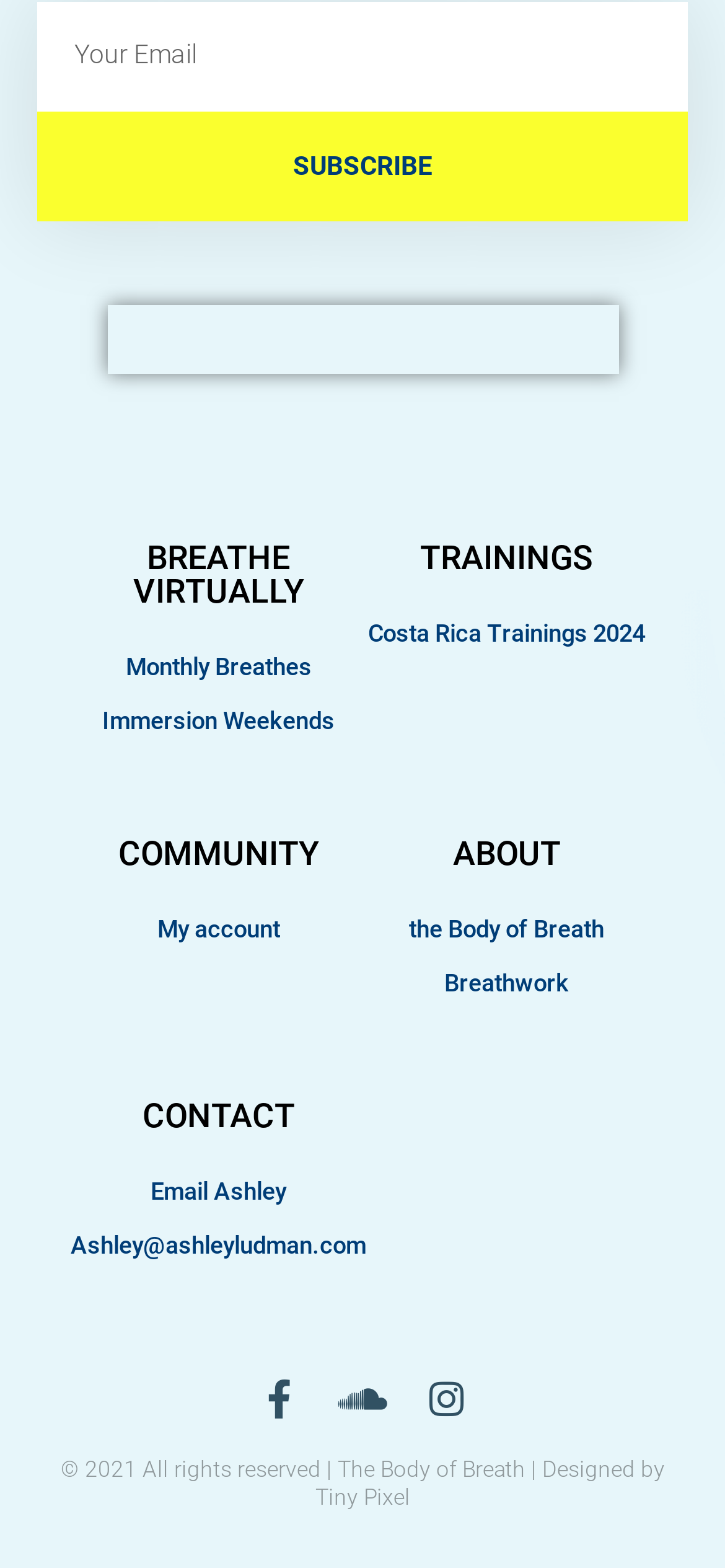What type of trainings are offered?
Refer to the image and give a detailed answer to the query.

The link 'Costa Rica Trainings 2024' is listed under the 'TRAININGS' heading, indicating that the website offers trainings in Costa Rica, specifically in the year 2024.